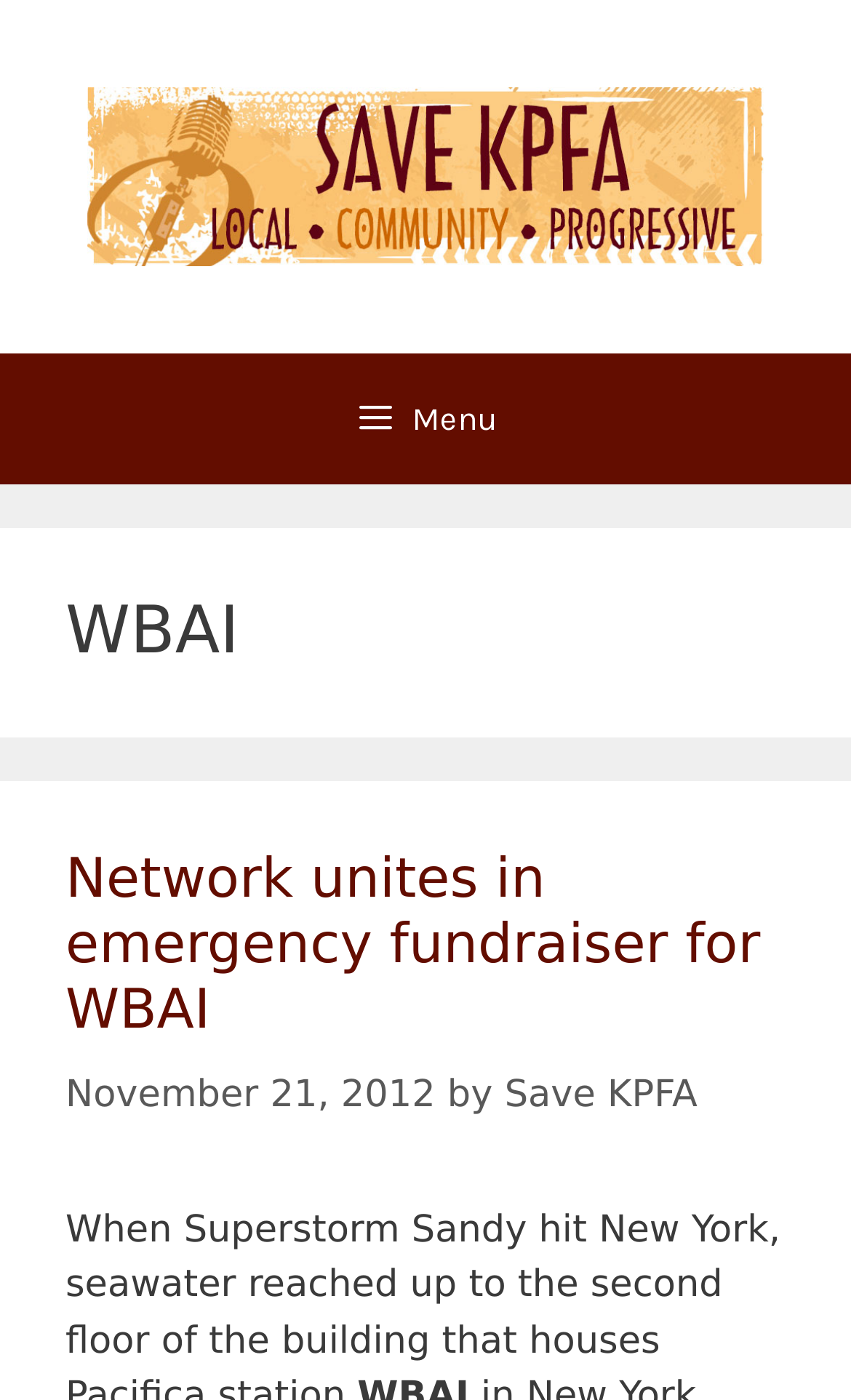Based on the image, please respond to the question with as much detail as possible:
What is the purpose of the button with the menu icon?

The button with the menu icon is located under the navigation element with a bounding box coordinate of [0.0, 0.253, 1.0, 0.347]. Its description is ' Menu', and it controls the primary menu, indicating that it is used to expand the menu.